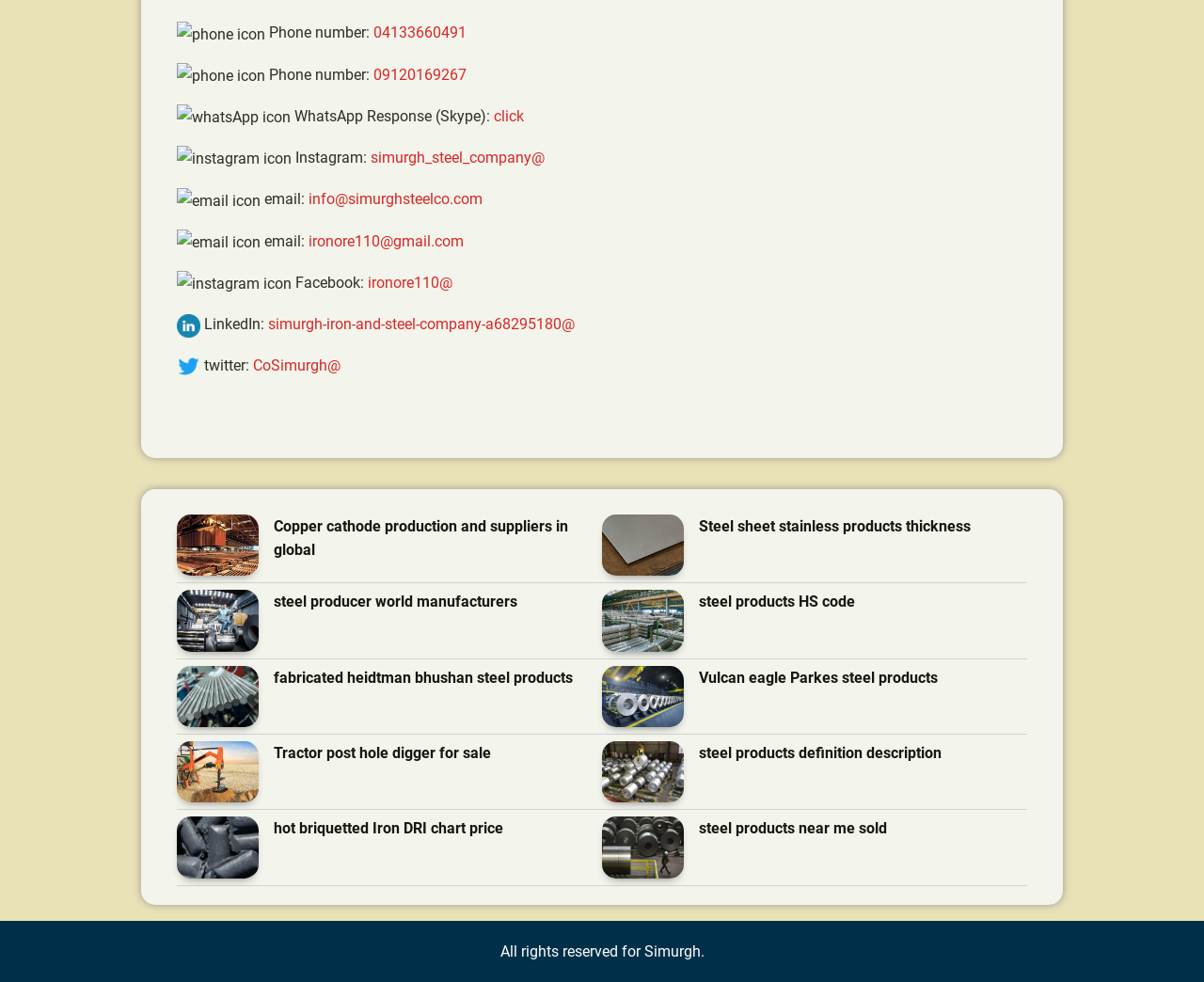Highlight the bounding box coordinates of the region I should click on to meet the following instruction: "Visit the Instagram page".

[0.308, 0.152, 0.452, 0.171]